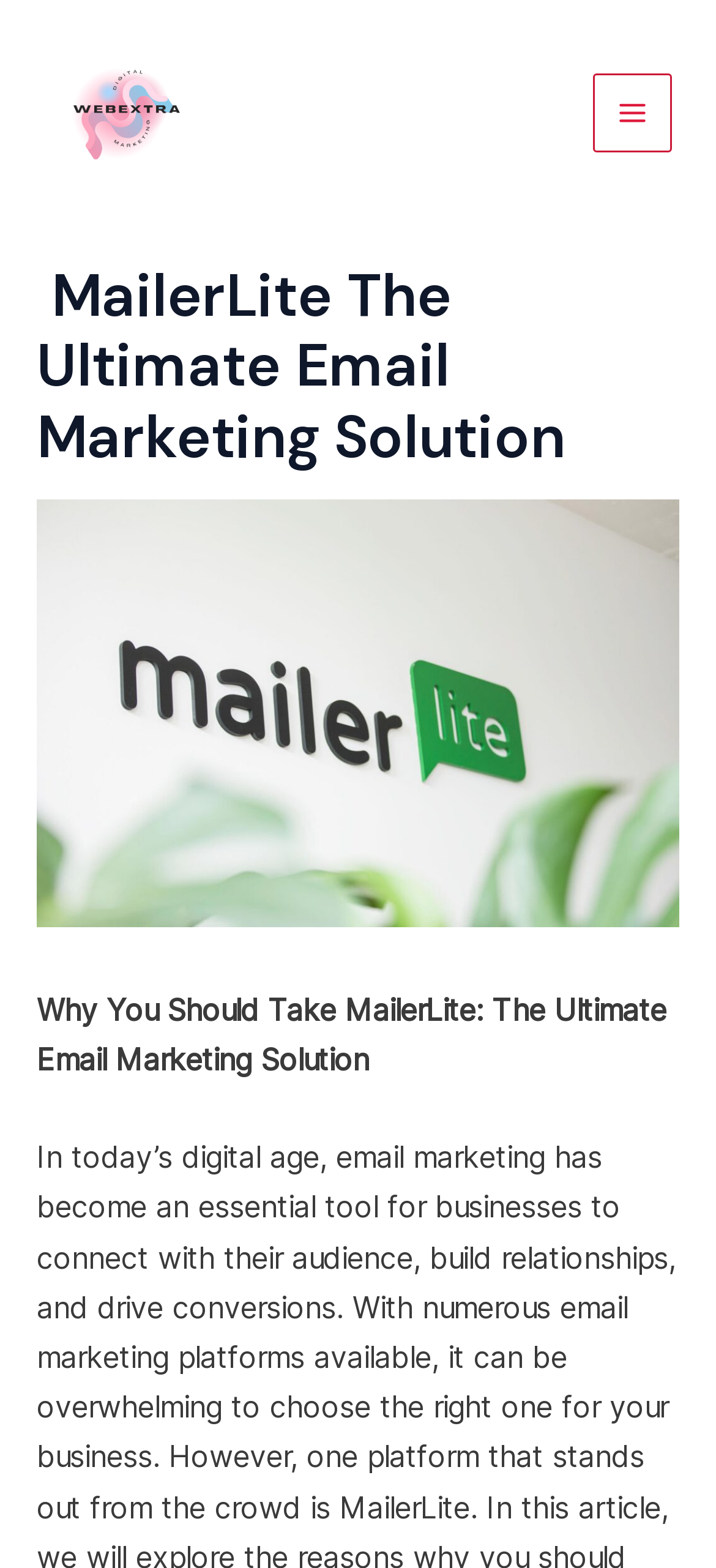Locate the UI element described as follows: "Main Menu". Return the bounding box coordinates as four float numbers between 0 and 1 in the order [left, top, right, bottom].

[0.828, 0.046, 0.938, 0.097]